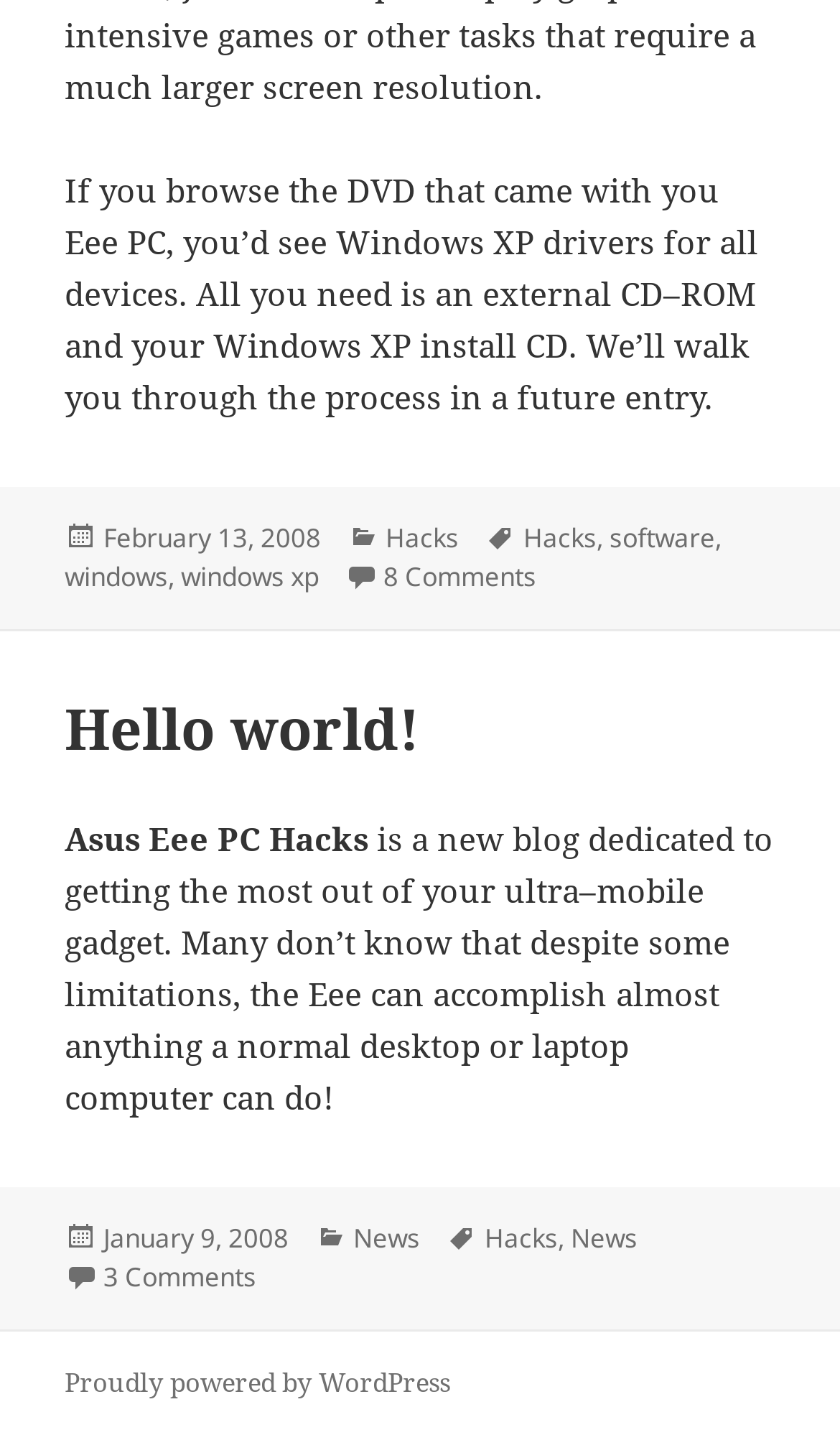Please determine the bounding box coordinates of the section I need to click to accomplish this instruction: "Click on 'January 9, 2008'".

[0.123, 0.85, 0.344, 0.877]